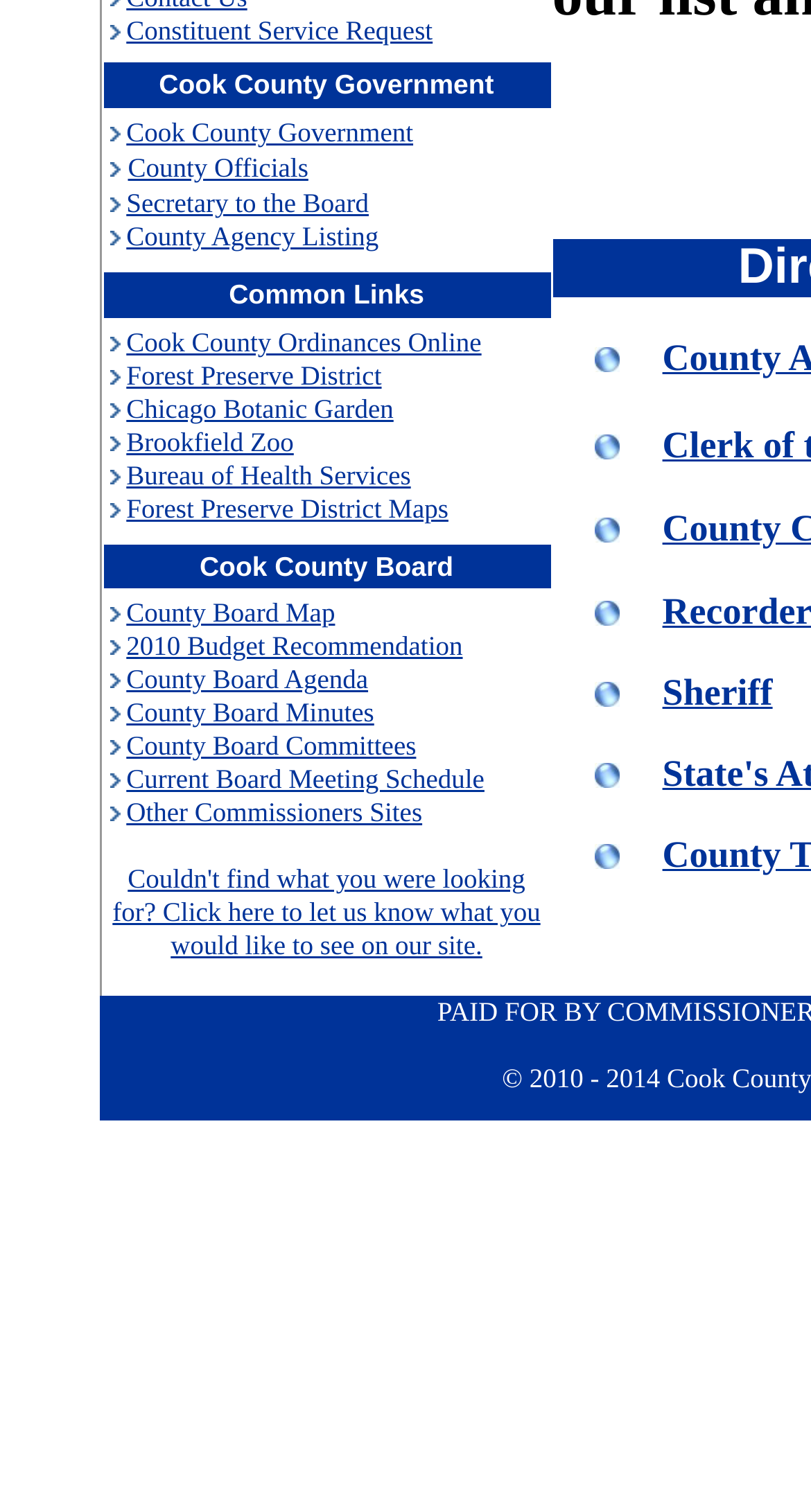Please specify the bounding box coordinates in the format (top-left x, top-left y, bottom-right x, bottom-right y), with values ranging from 0 to 1. Identify the bounding box for the UI component described as follows: Other Commissioners Sites

[0.156, 0.527, 0.521, 0.548]